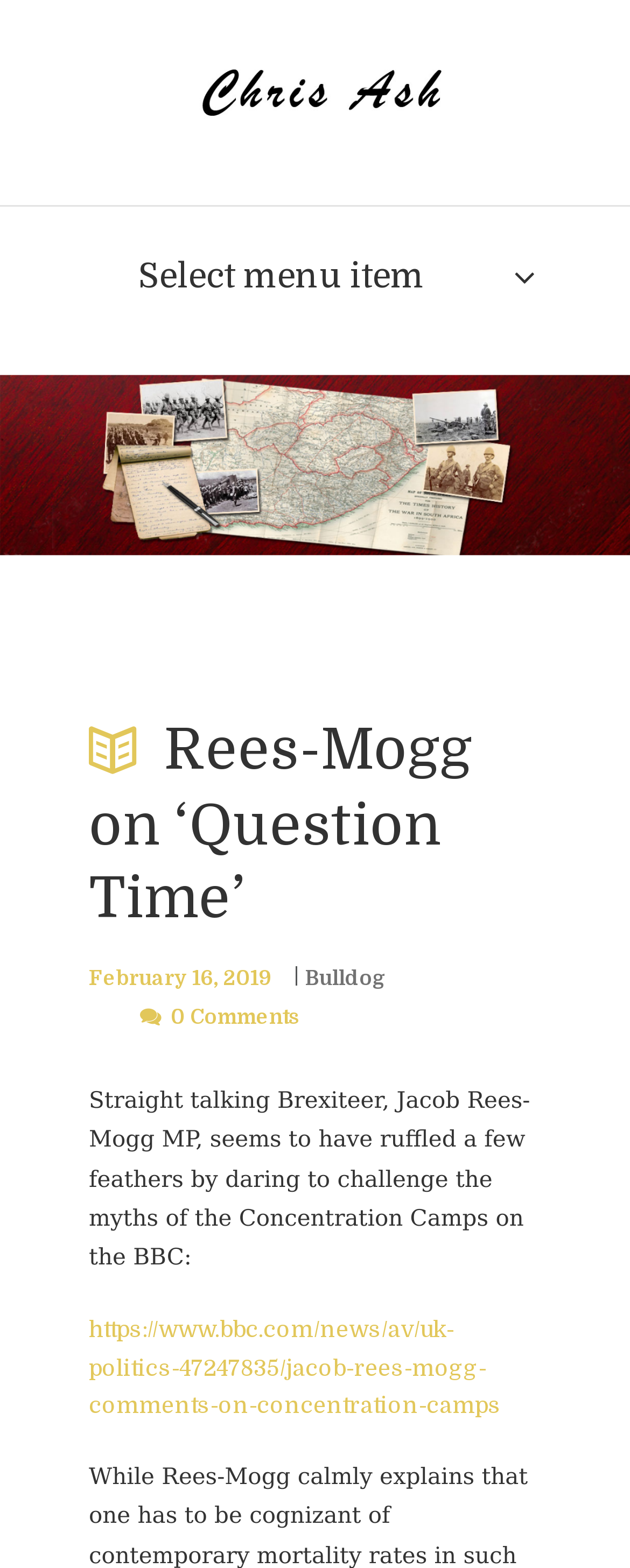Provide a brief response to the question below using one word or phrase:
What is the topic of the article?

Concentration Camps